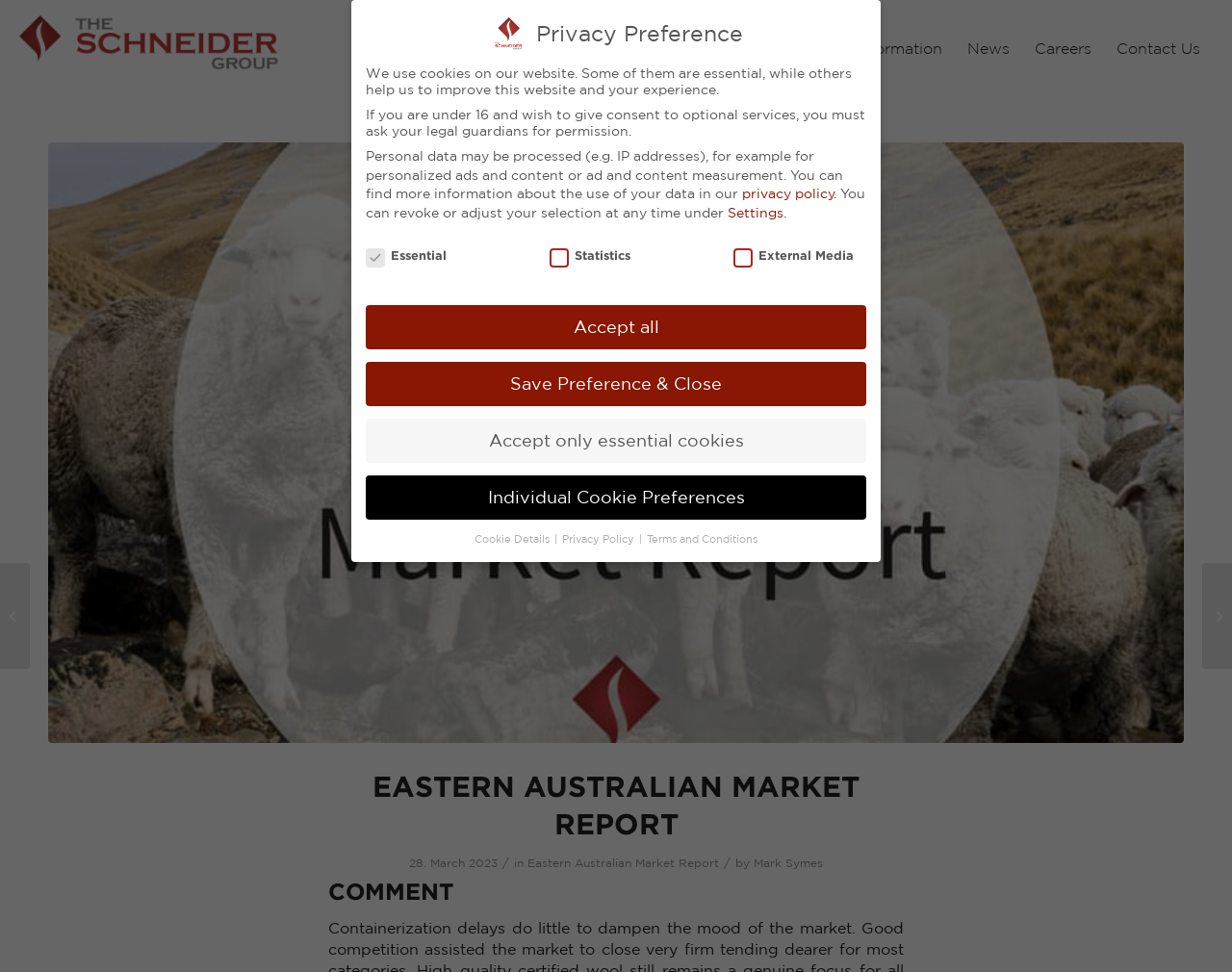Please locate the bounding box coordinates of the element that should be clicked to achieve the given instruction: "View the 'Eastern Australian Market Report'".

[0.039, 0.147, 0.961, 0.764]